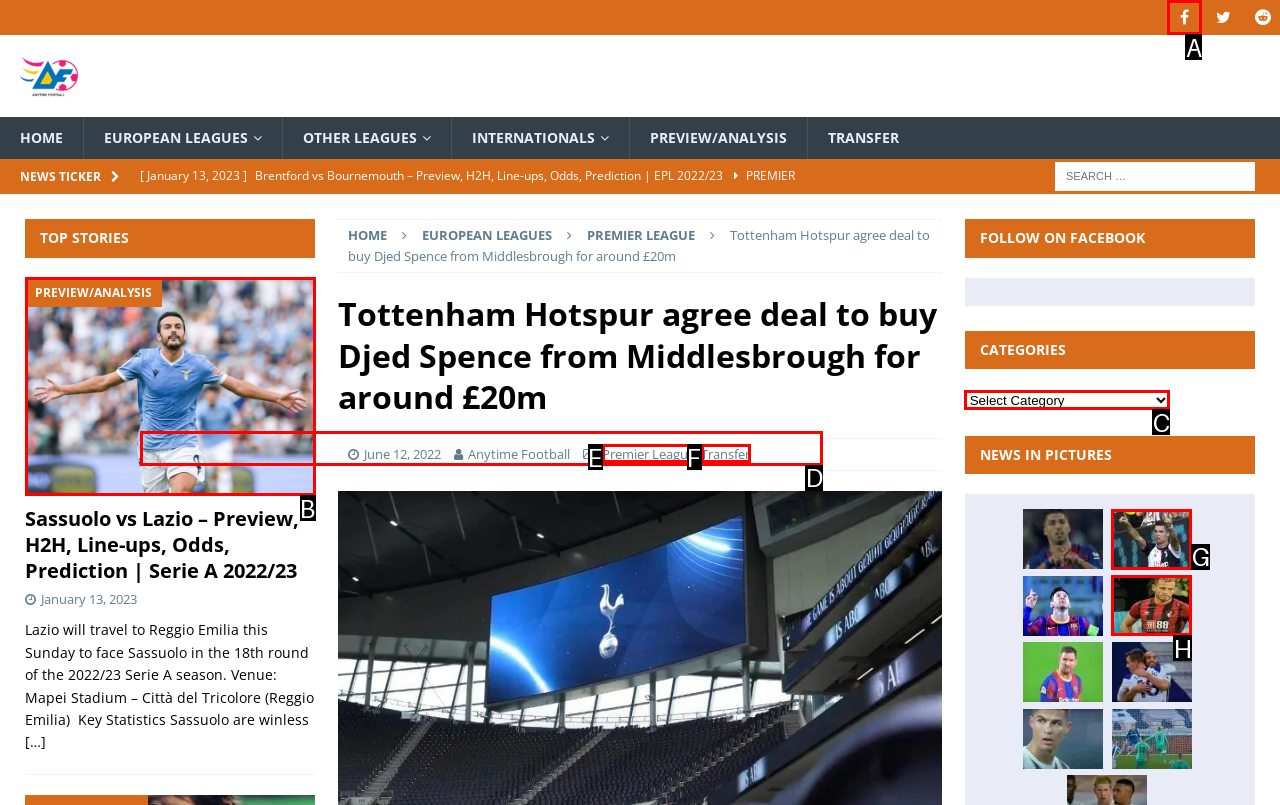Select the appropriate bounding box to fulfill the task: Click on the Facebook link Respond with the corresponding letter from the choices provided.

A